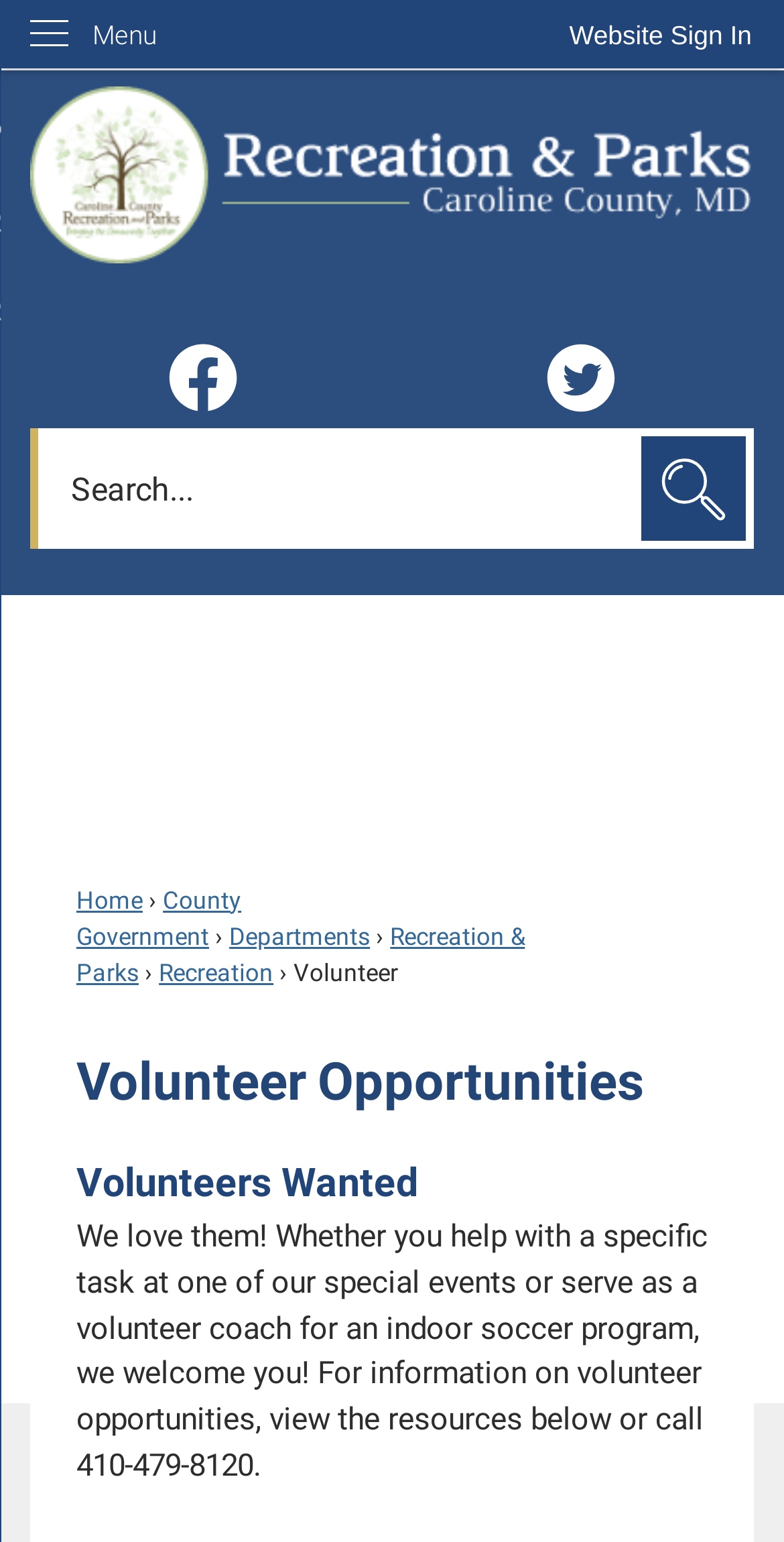Find the bounding box coordinates for the UI element whose description is: "aria-label="Twitter graphic"". The coordinates should be four float numbers between 0 and 1, in the format [left, top, right, bottom].

[0.697, 0.224, 0.784, 0.268]